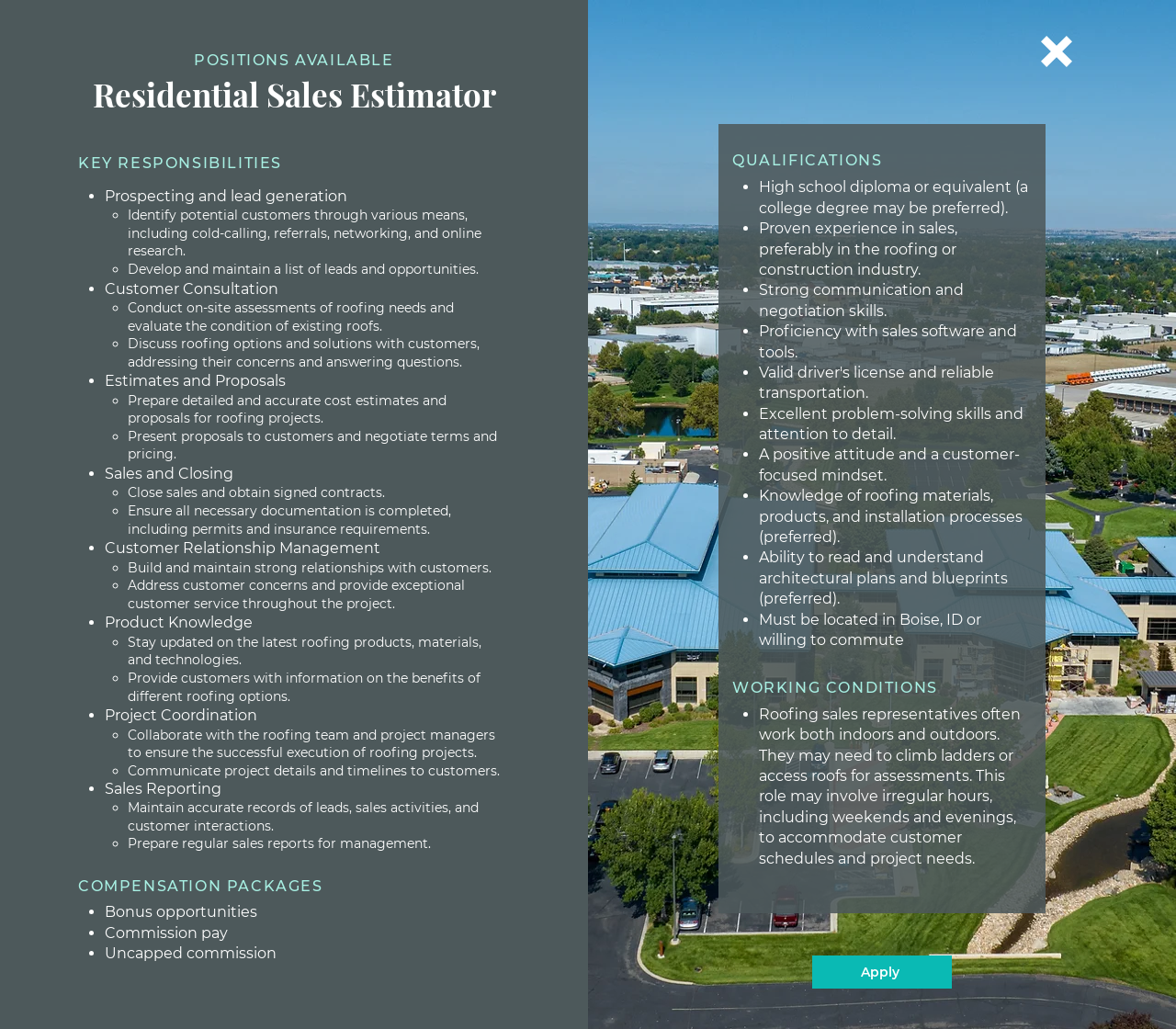Generate a thorough description of the webpage.

The webpage is about Platinum Roofing's careers section. At the top, there is a logo and a navigation menu with links to different sections of the website, including "HOME", "ABOUT", "RESIDENTIAL", "COMMERCIAL", "FINANCING", and "PLATINUM 4 PEOPLE". 

Below the navigation menu, there is a button "Get Estimate" and a heading "Join Us". The main content of the page is divided into two sections. The first section has a heading "Career Opportunities" and describes the company's mission and values. 

The second section lists the available positions and their key responsibilities. There are several positions listed, each with a set of bullet points describing the responsibilities, such as prospecting and lead generation, customer consultation, estimates and proposals, sales and closing, customer relationship management, product knowledge, project coordination, and sales reporting. 

Each responsibility is marked with a bullet point, and some of them have additional details or sub-responsibilities. The page also mentions the compensation packages, including bonus opportunities, commission pay, and uncapped commission. 

At the bottom of the page, there is a section titled "QUALIFICATIONS" that lists the required qualifications for the positions, including a high school diploma or equivalent and proven experience in sales, preferably in the roofing or construction industry. There is also a button "Back to site" at the bottom right corner of the page.